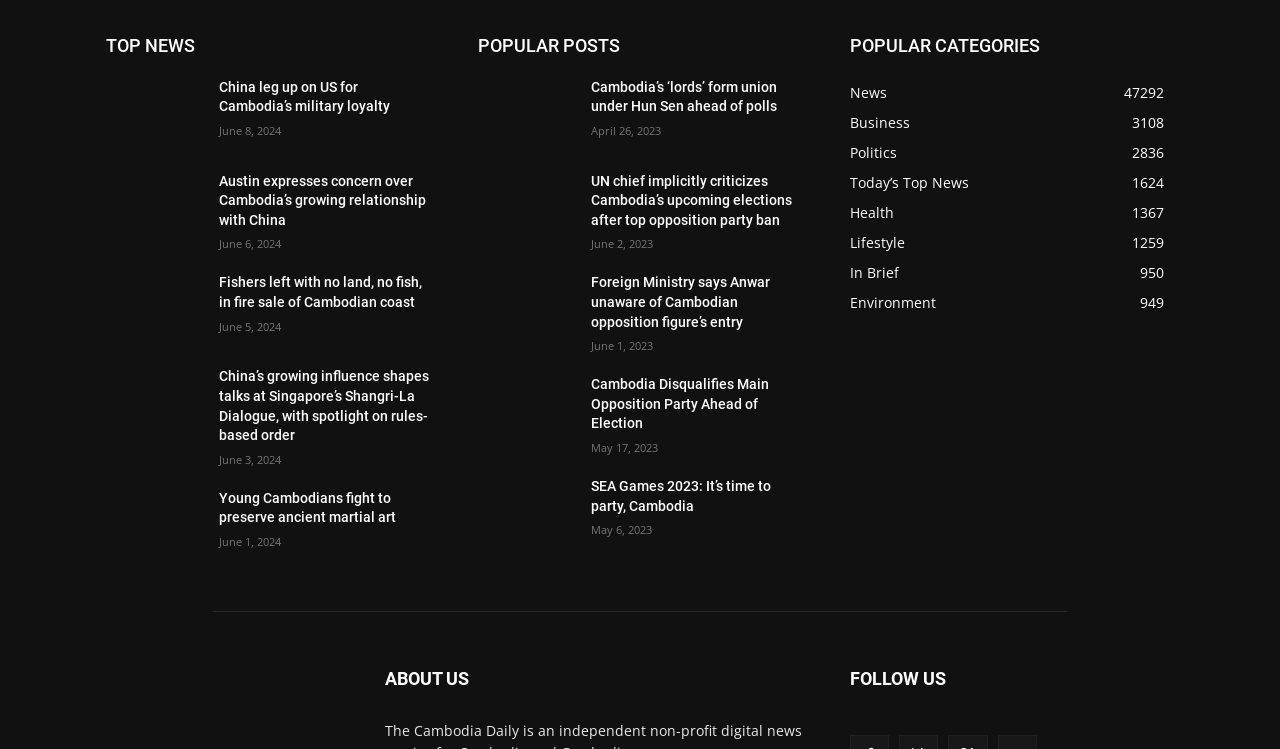Determine the bounding box coordinates of the section to be clicked to follow the instruction: "Follow 'The Cambodia Daily' on social media". The coordinates should be given as four float numbers between 0 and 1, formatted as [left, top, right, bottom].

[0.664, 0.894, 0.739, 0.918]